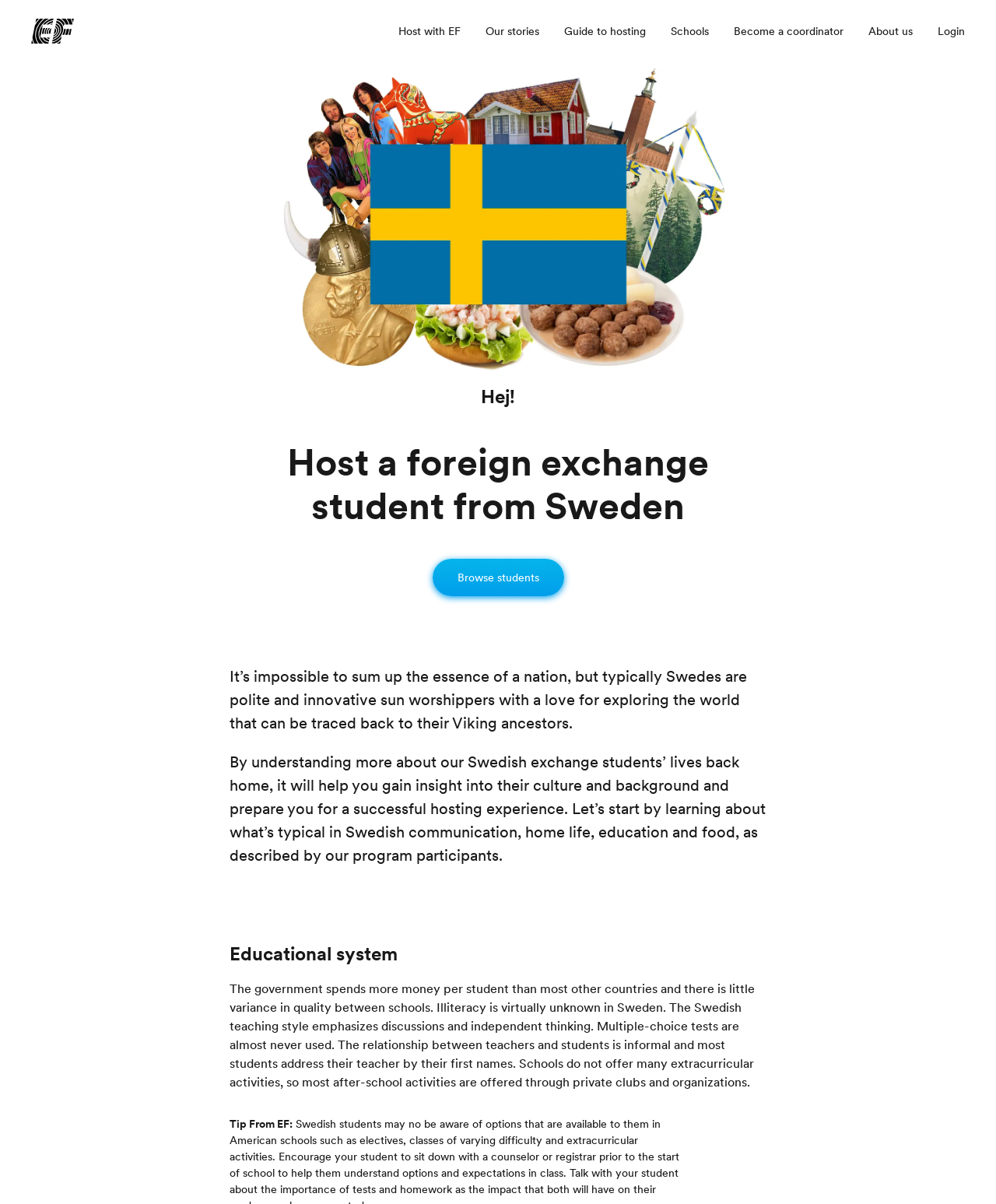Provide a one-word or one-phrase answer to the question:
What is the text on the top-left link?

Host a foreign exchange student from Sweden